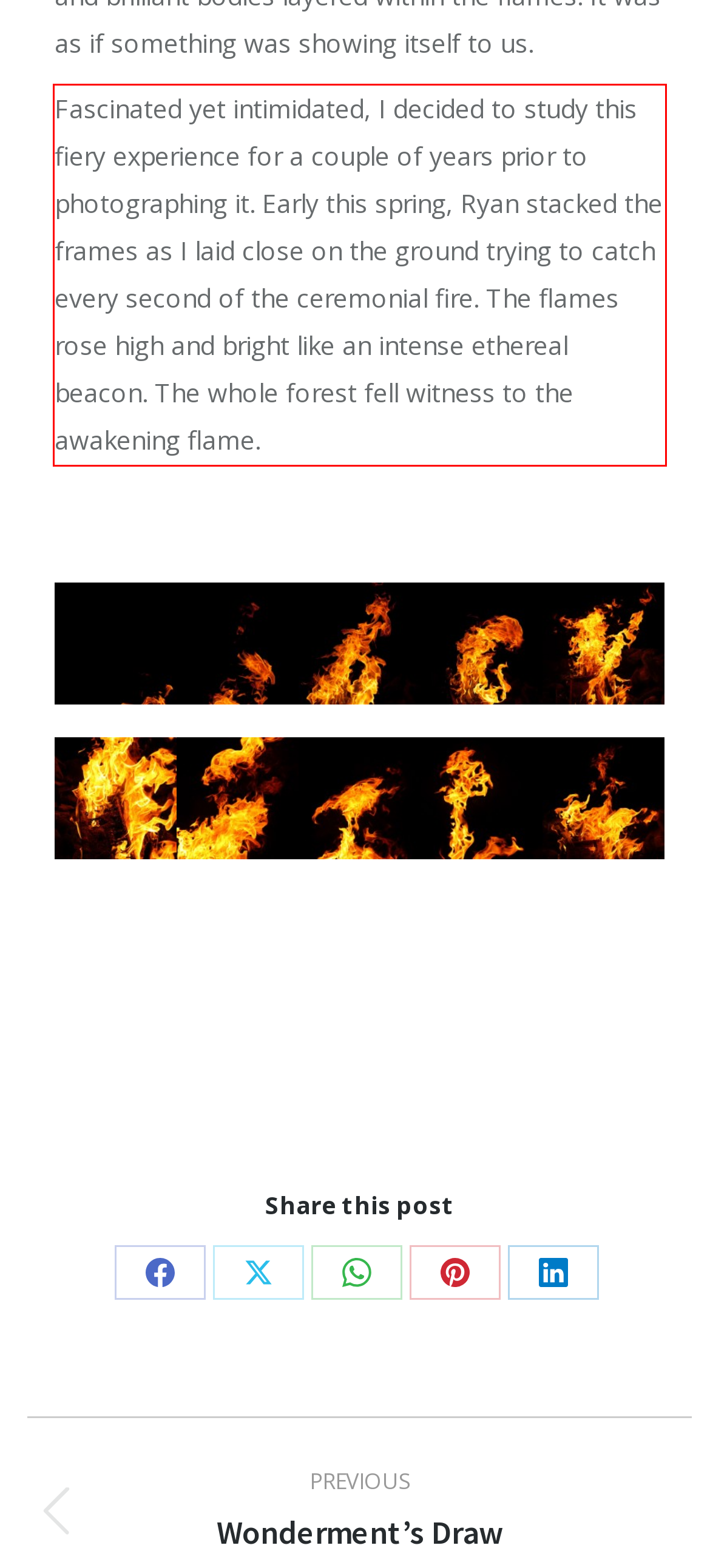Please perform OCR on the text content within the red bounding box that is highlighted in the provided webpage screenshot.

Fascinated yet intimidated, I decided to study this fiery experience for a couple of years prior to photographing it. Early this spring, Ryan stacked the frames as I laid close on the ground trying to catch every second of the ceremonial fire. The flames rose high and bright like an intense ethereal beacon. The whole forest fell witness to the awakening flame.